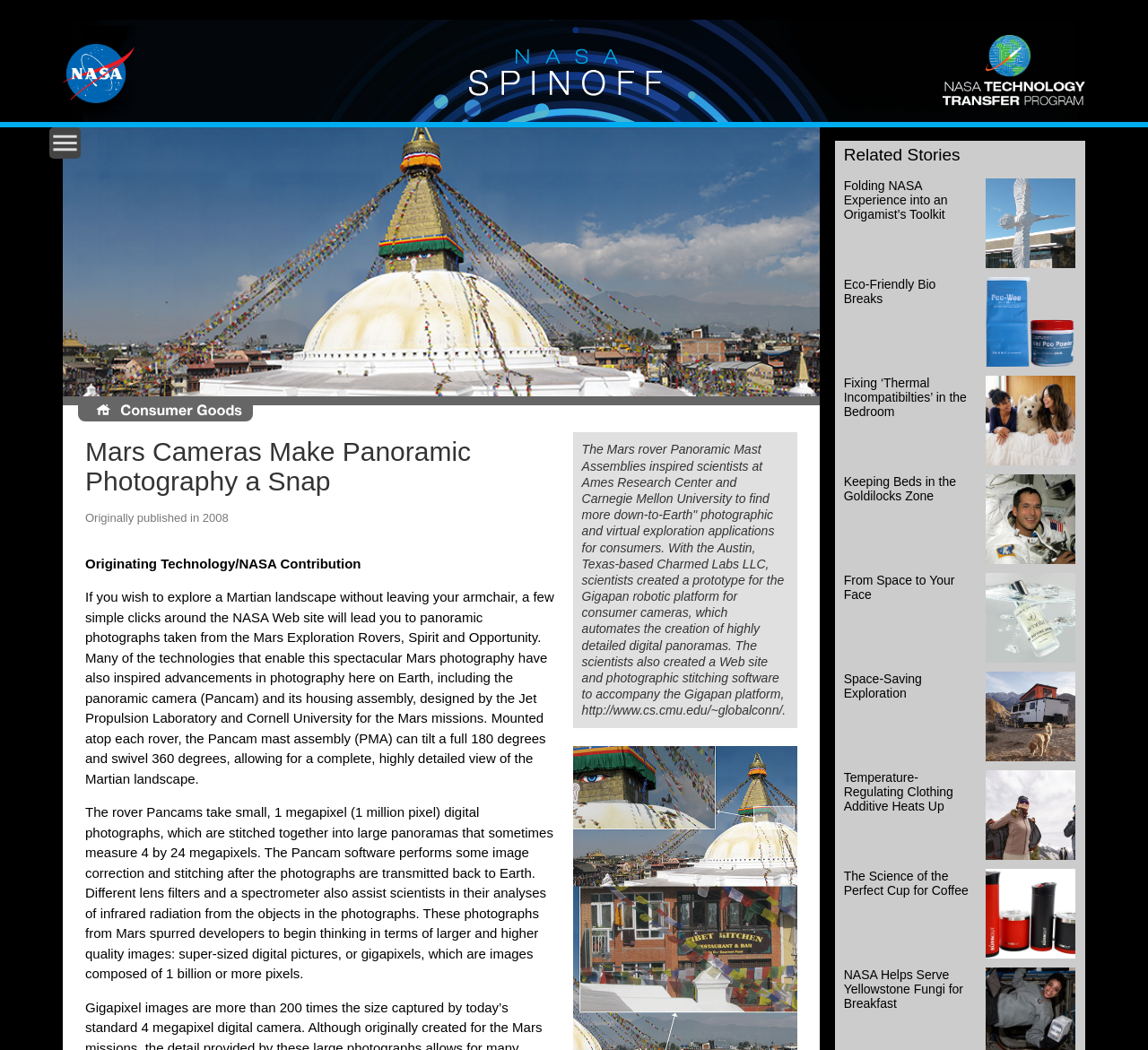Give a concise answer using one word or a phrase to the following question:
What is the resolution of the digital photographs taken by the rover Pancams?

1 megapixel